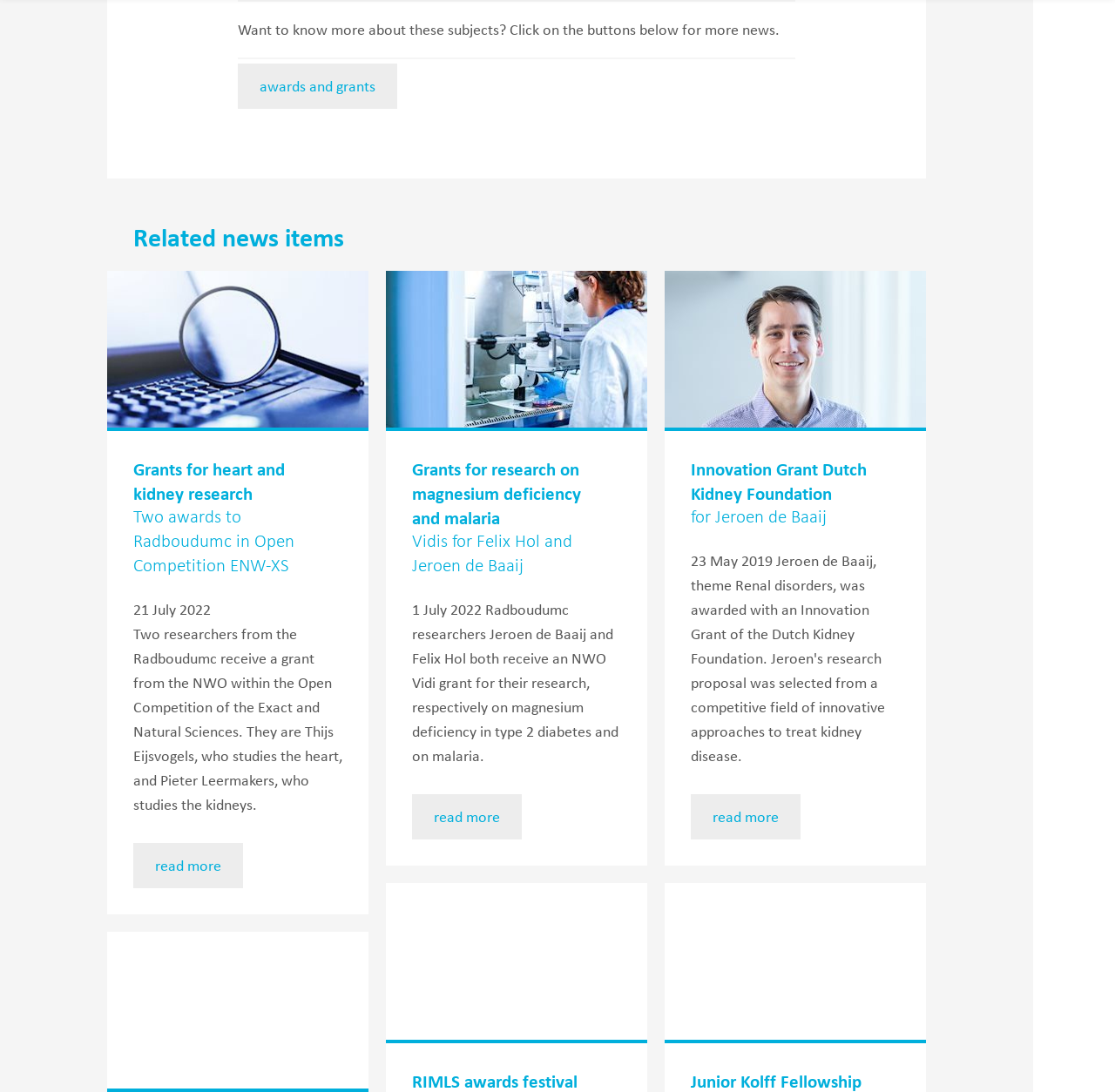Analyze the image and give a detailed response to the question:
What is the topic of the first news item?

I determined the answer by looking at the first news item on the webpage, which has a heading 'Grants for heart and kidney research Two awards to Radboudumc in Open Competition ENW-XS'.